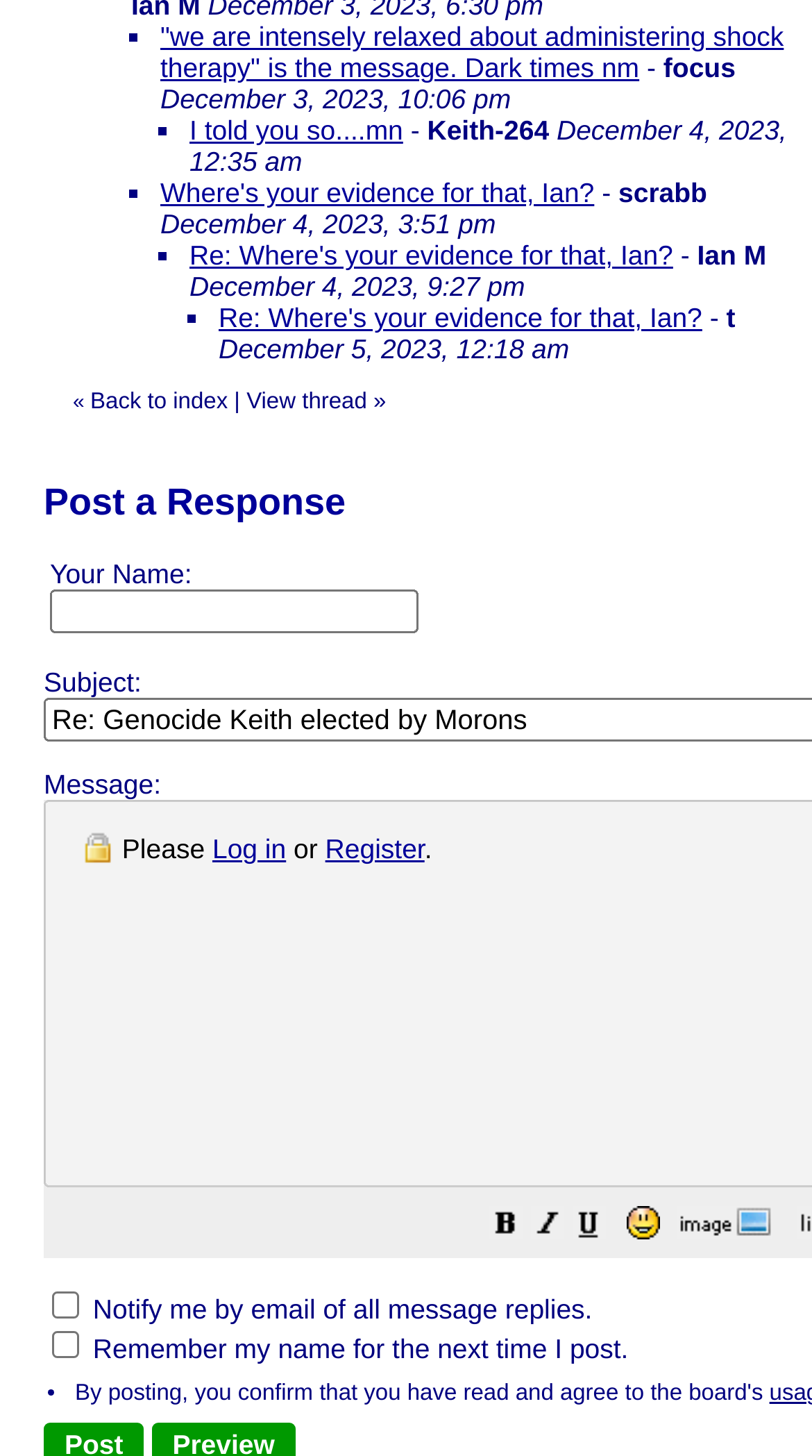Identify the bounding box for the UI element that is described as follows: "parent_node: Your Name: name="yourname"".

[0.062, 0.405, 0.515, 0.435]